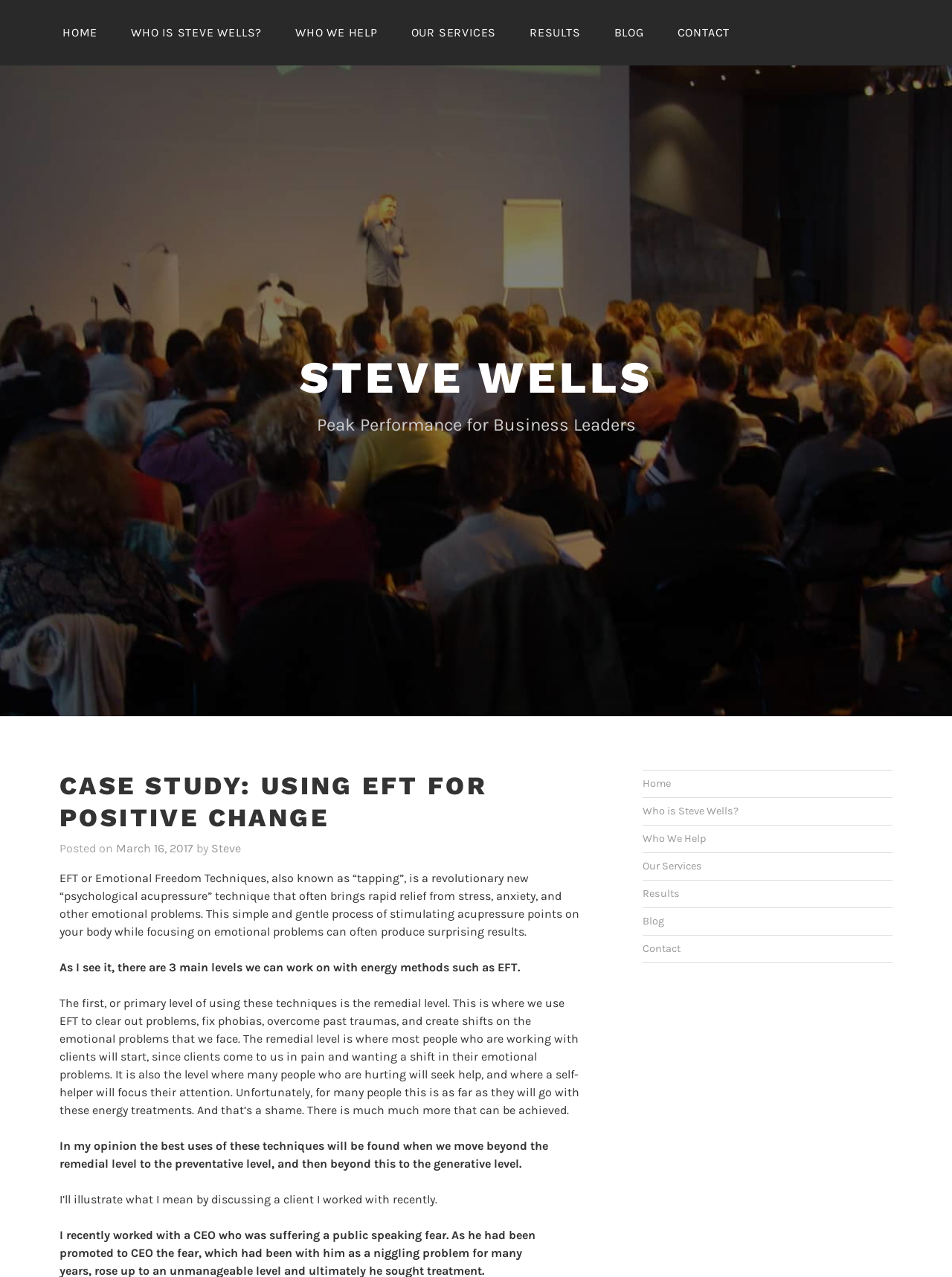Identify the bounding box coordinates for the UI element described as: "Who We Help". The coordinates should be provided as four floats between 0 and 1: [left, top, right, bottom].

[0.675, 0.652, 0.741, 0.663]